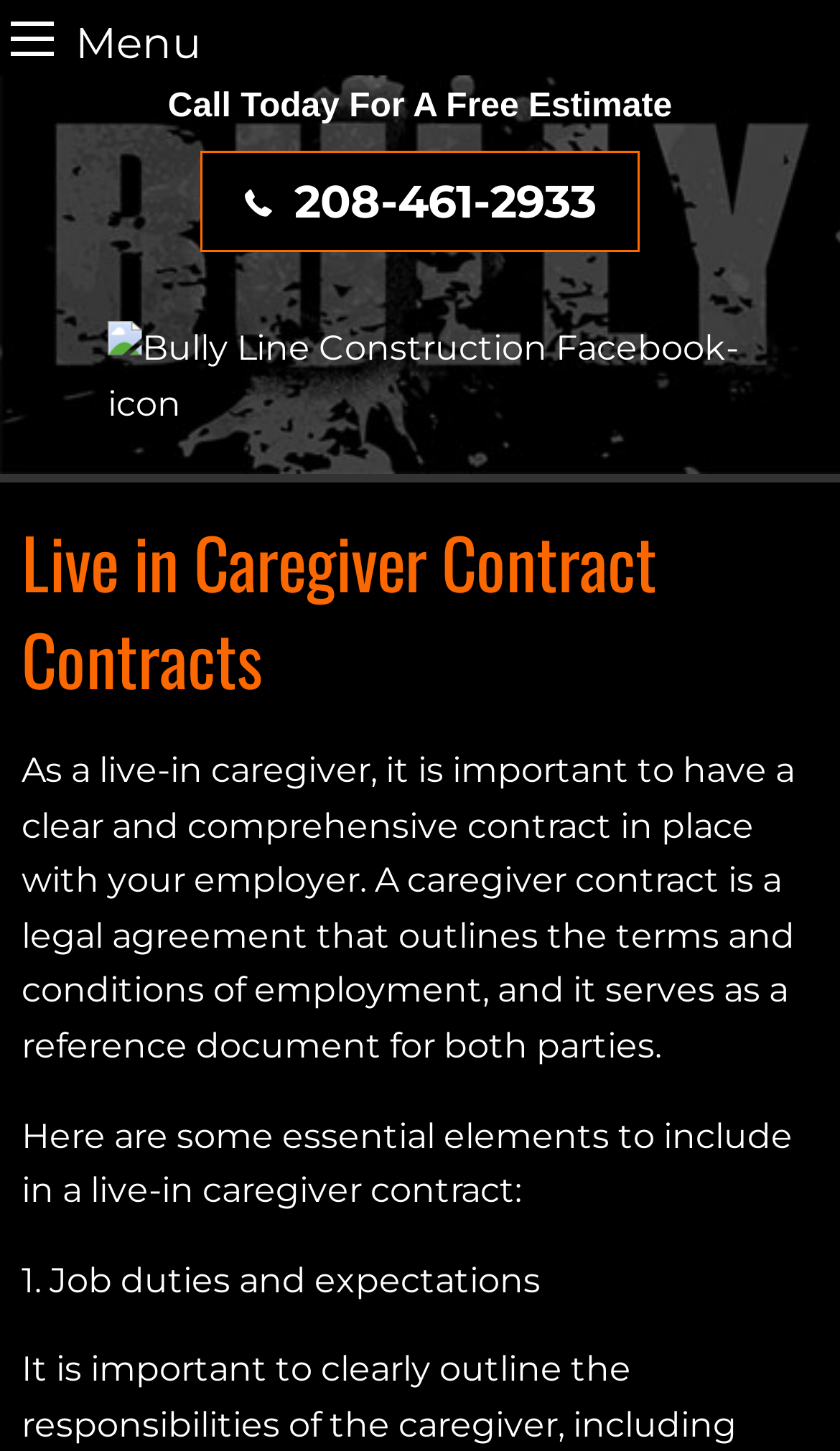Articulate a complete and detailed caption of the webpage elements.

The webpage is about live-in caregiver contracts, with a prominent heading "Call Today For A Free Estimate" at the top. Below this heading, there is a phone number "208-461-2933" that can be clicked to make a call. To the right of the phone number, there is a Facebook icon with a link to Bully Line Construction's Facebook page.

At the top left corner, there is a menu link that can be expanded to reveal more options. Next to the menu link, there is a "Skip to content" link that allows users to bypass the navigation menu and go directly to the main content.

The main content of the webpage is divided into sections, with a header that repeats the title "Live in Caregiver Contract Contracts". Below the header, there is a paragraph of text that explains the importance of having a clear and comprehensive contract in place for live-in caregivers. This is followed by a list of essential elements to include in a live-in caregiver contract, with the first item being "Job duties and expectations".